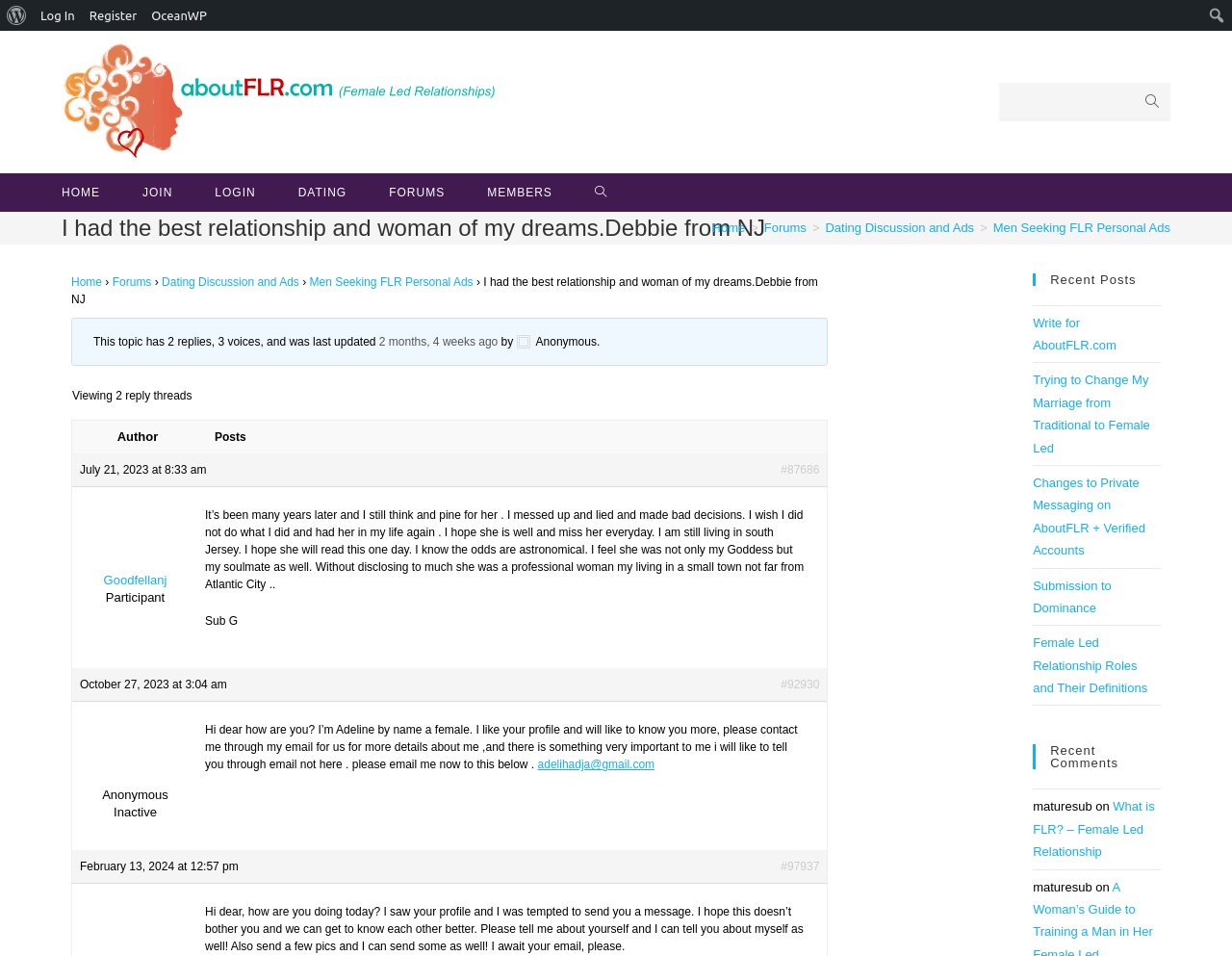Illustrate the webpage thoroughly, mentioning all important details.

This webpage appears to be a forum or discussion board focused on Female Led Relationships (FLR). At the top of the page, there are several links and a search bar. The links include "About WordPress", "Log In", "Register", and "OceanWP", which are likely related to the website's management and customization. The search bar is located at the top right corner of the page.

Below the top navigation, there is a header section with a title "I had the best relationship and woman of my dreams.Debbie from NJ" and a breadcrumb navigation menu. The breadcrumb menu shows the current page's location within the website's hierarchy, with links to "Home", "Forums", "Dating Discussion and Ads", and "Men Seeking FLR Personal Ads".

The main content of the page is a discussion thread with multiple posts. Each post includes the author's name, the date and time of the post, and the post's content. The posts are arranged in a linear fashion, with the most recent post at the top. The posts themselves are quite lengthy, with some containing multiple paragraphs of text.

To the right of the discussion thread, there is a sidebar with several sections. The top section is a search bar labeled "Medium Header Search". Below that, there are links to various pages on the website, including "HOME", "JOIN", "LOGIN", "DATING", "FORUMS", "MEMBERS", and "Search website". Further down, there is a section labeled "Recent Posts" with links to several recent posts on the website. Below that, there is a section labeled "Recent Comments" with a list of recent comments on the website.

Throughout the page, there are various links and buttons, including links to specific posts, links to user profiles, and buttons to reply to posts or edit comments. The overall layout of the page is cluttered, with a lot of information packed into a relatively small space. However, the different sections of the page are clearly labeled, making it possible to navigate the content with some effort.